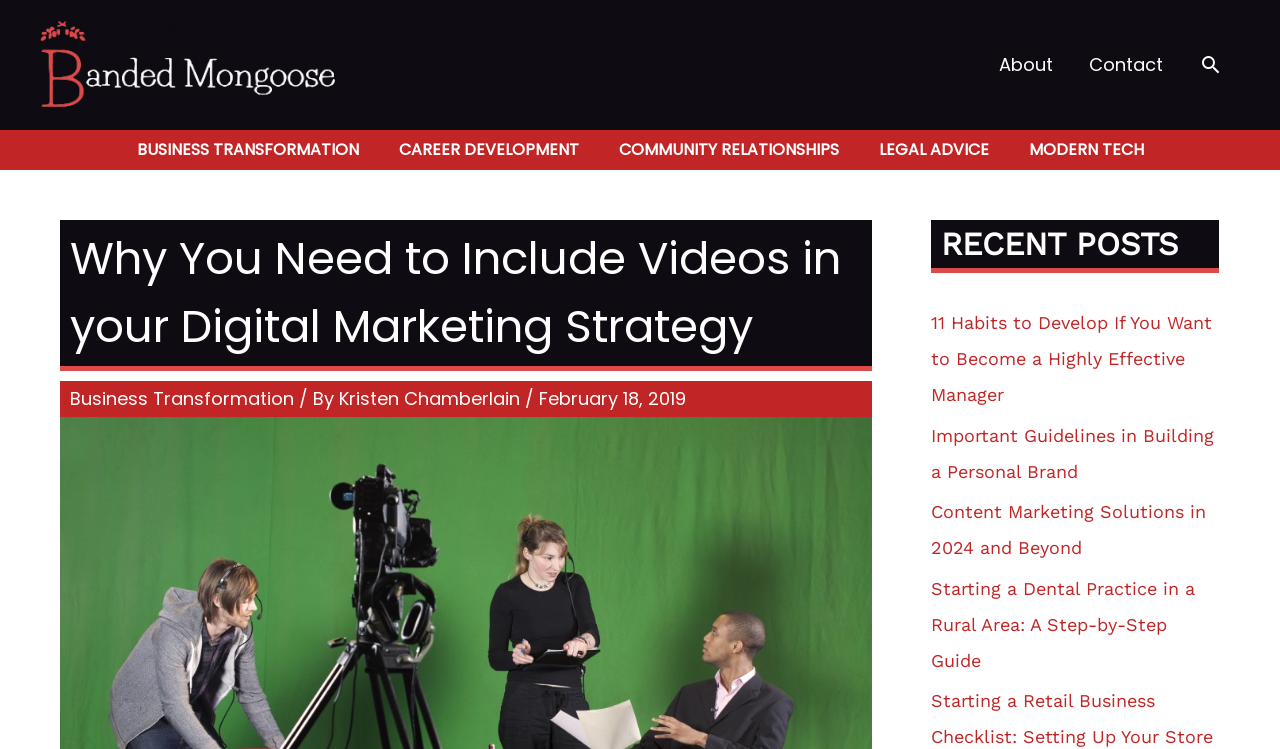Generate a comprehensive description of the webpage content.

The webpage is about the importance of videos in digital marketing, specifically highlighting the benefits of corporate video production. At the top left corner, there is a logo of "Banded Mongoose" with a link to the homepage. Next to it, there is a navigation menu with links to "About", "Contact", and a search icon.

Below the navigation menu, there are five horizontal links categorized by topics, including "BUSINESS TRANSFORMATION", "CAREER DEVELOPMENT", "COMMUNITY RELATIONSHIPS", "LEGAL ADVICE", and "MODERN TECH". The "MODERN TECH" link is followed by a heading that reads "Why You Need to Include Videos in your Digital Marketing Strategy".

Under this heading, there is a brief article with a link to "Business Transformation" and the author's name, "Kristen Chamberlain", along with the date "February 18, 2019". On the right side of the page, there is a section titled "RECENT POSTS" with four links to different articles, including "11 Habits to Develop If You Want to Become a Highly Effective Manager", "Important Guidelines in Building a Personal Brand", "Content Marketing Solutions in 2024 and Beyond", and "Starting a Dental Practice in a Rural Area: A Step-by-Step Guide".